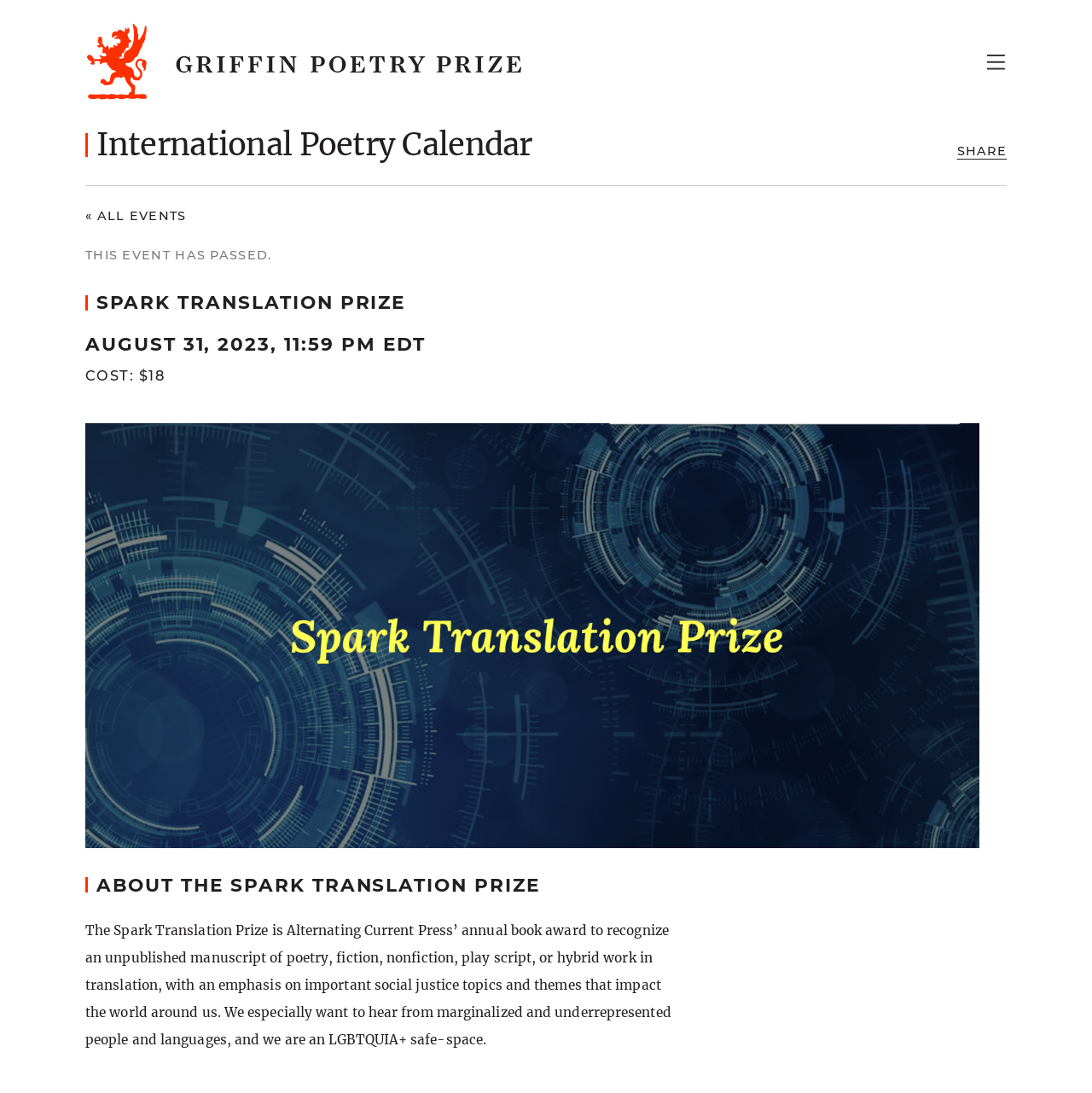Review the image closely and give a comprehensive answer to the question: What type of manuscripts are recognized by the prize?

The type of manuscripts recognized by the prize can be found in the text 'The Spark Translation Prize is Alternating Current Press’ annual book award to recognize an unpublished manuscript of poetry, fiction, nonfiction, play script, or hybrid work...' which provides more information about the prize.